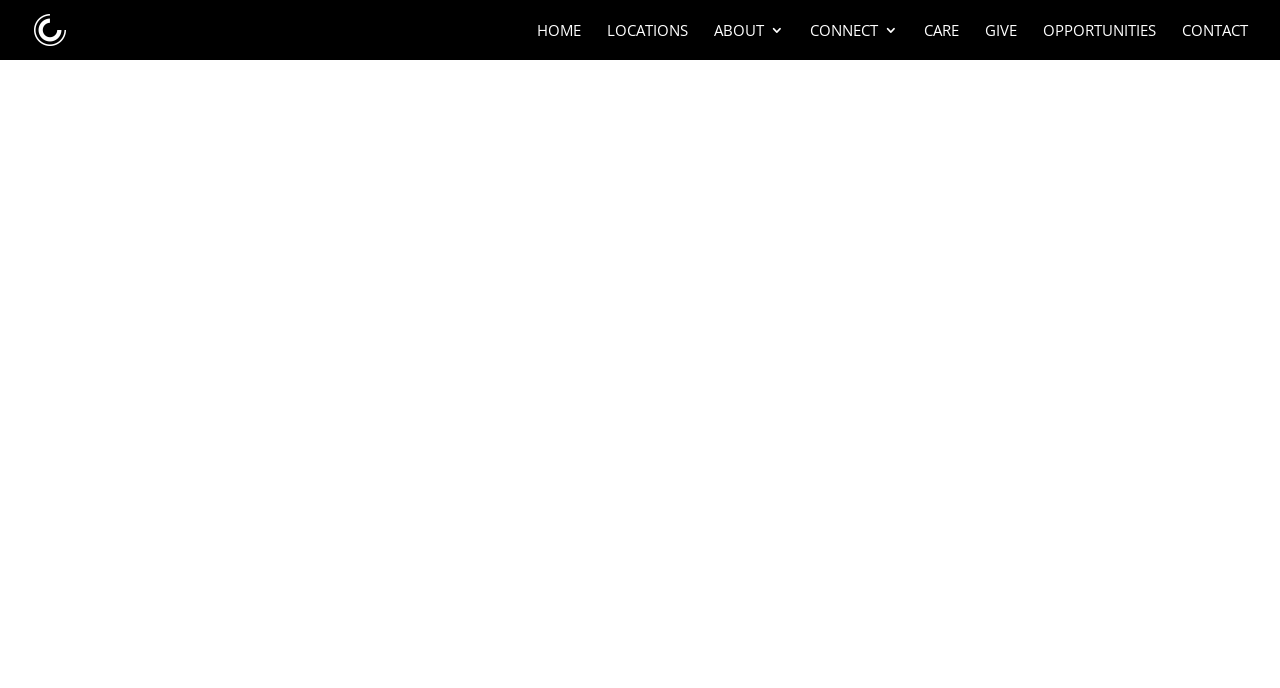What is the purpose of the 'SERVE' section?
Answer the question with a single word or phrase by looking at the picture.

Make a difference